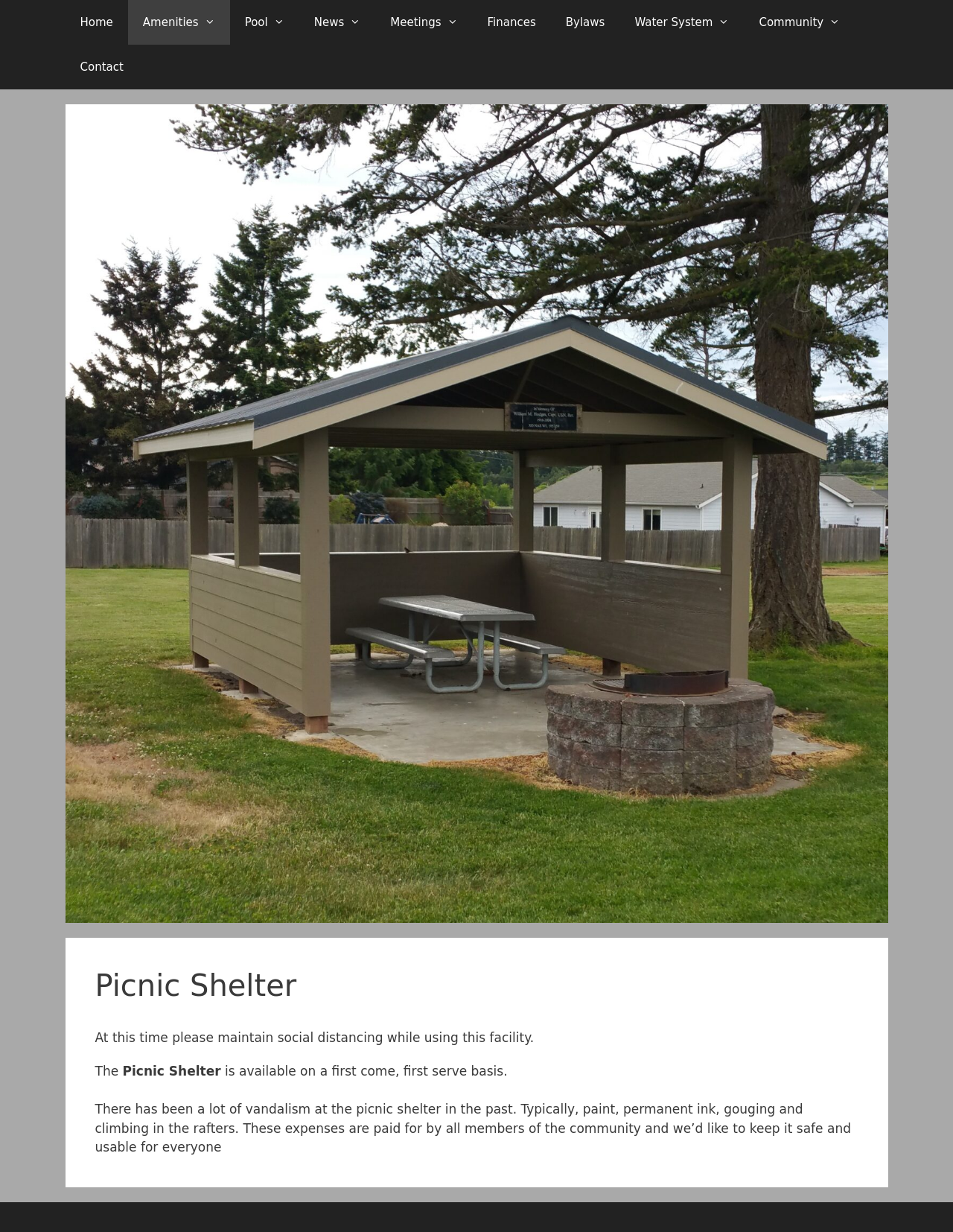Consider the image and give a detailed and elaborate answer to the question: 
What kind of issues has the picnic shelter faced in the past?

The static text 'There has been a lot of vandalism at the picnic shelter in the past' is present inside the article element, indicating that the picnic shelter has faced issues of vandalism in the past.